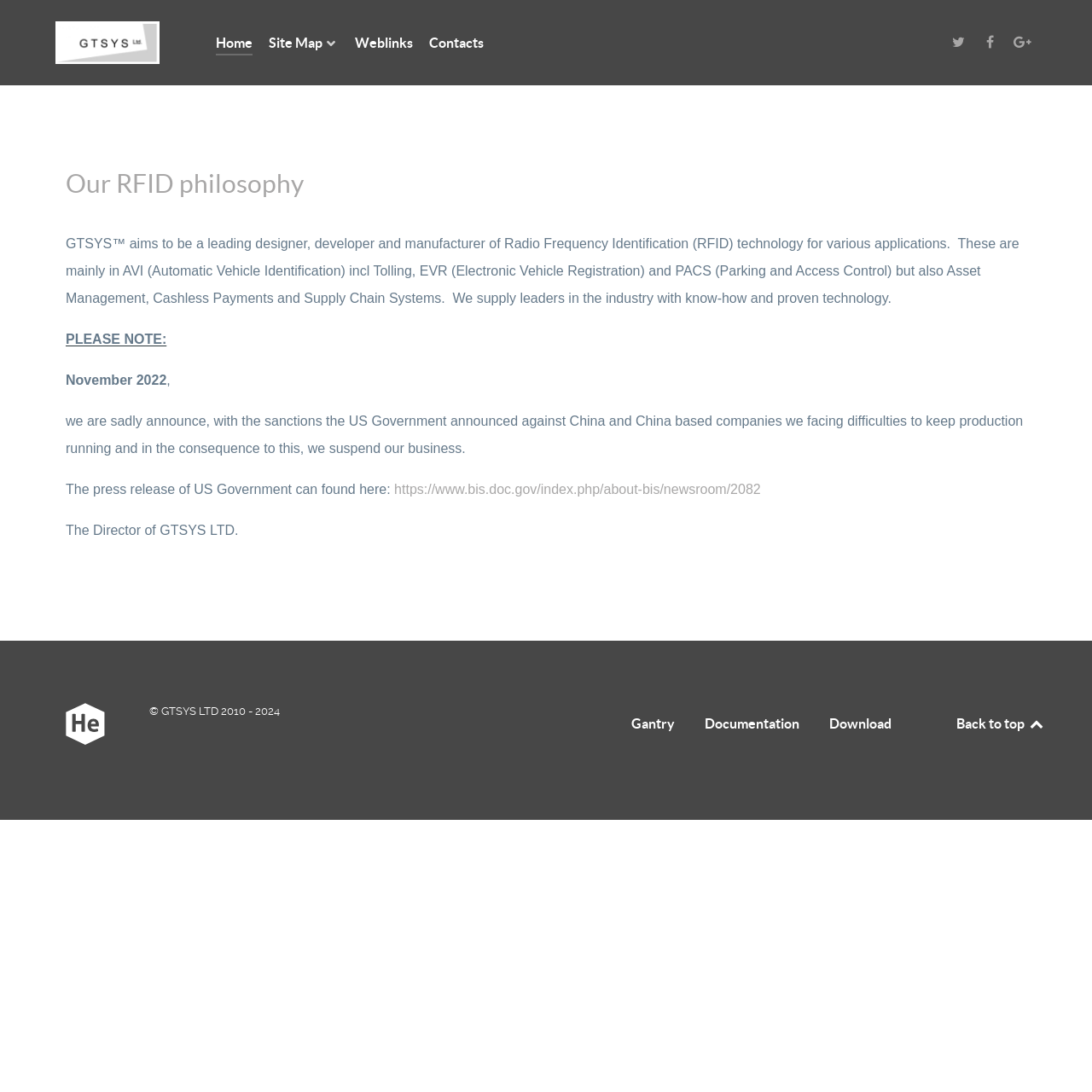Pinpoint the bounding box coordinates of the area that must be clicked to complete this instruction: "Go to the Gantry page".

[0.578, 0.65, 0.618, 0.681]